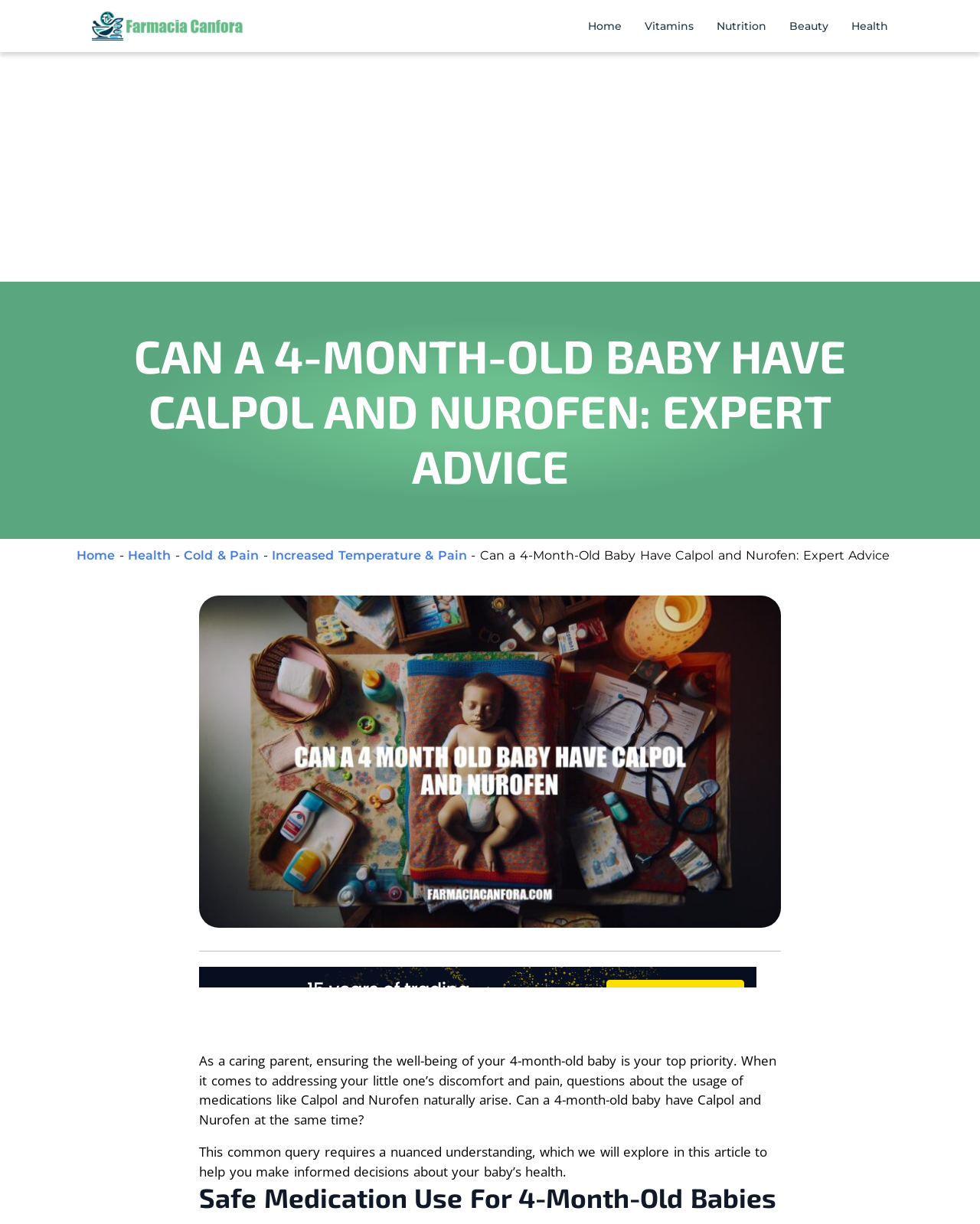Please identify the bounding box coordinates of the clickable area that will fulfill the following instruction: "Click the 'Home' link at the top". The coordinates should be in the format of four float numbers between 0 and 1, i.e., [left, top, right, bottom].

[0.6, 0.017, 0.634, 0.026]